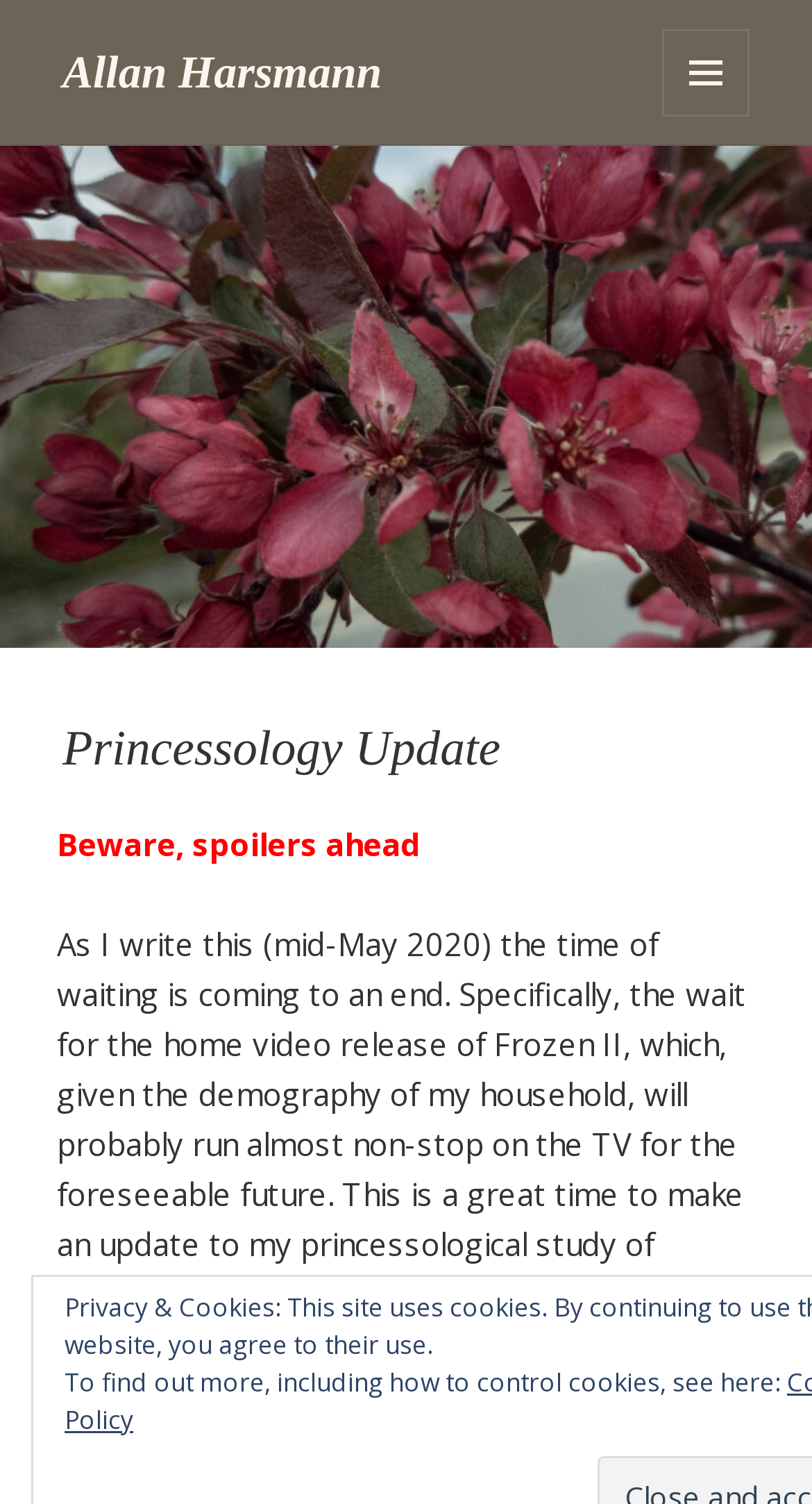Locate the bounding box coordinates of the UI element described by: "Menu and widgets". Provide the coordinates as four float numbers between 0 and 1, formatted as [left, top, right, bottom].

[0.815, 0.019, 0.923, 0.077]